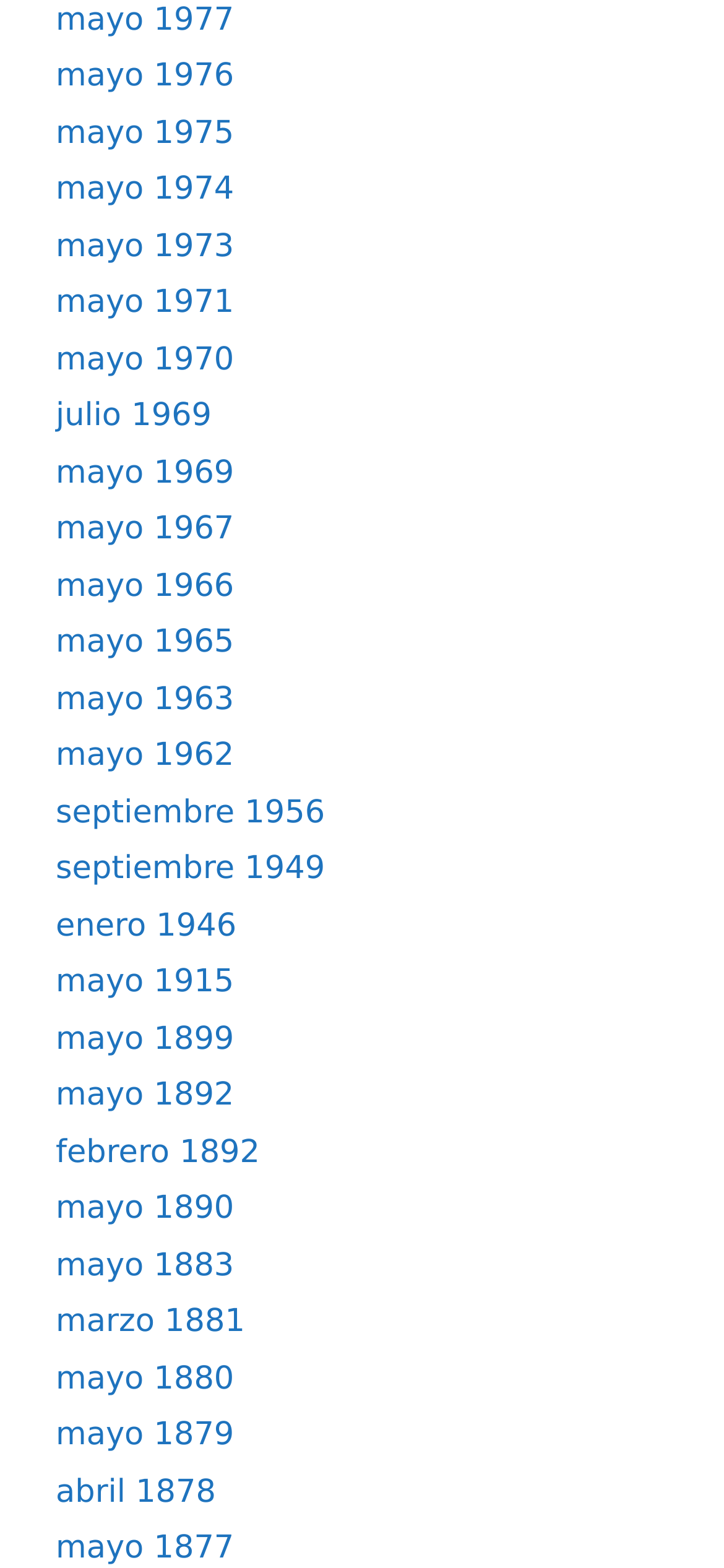Please provide the bounding box coordinates in the format (top-left x, top-left y, bottom-right x, bottom-right y). Remember, all values are floating point numbers between 0 and 1. What is the bounding box coordinate of the region described as: mayo 1880

[0.077, 0.867, 0.323, 0.891]